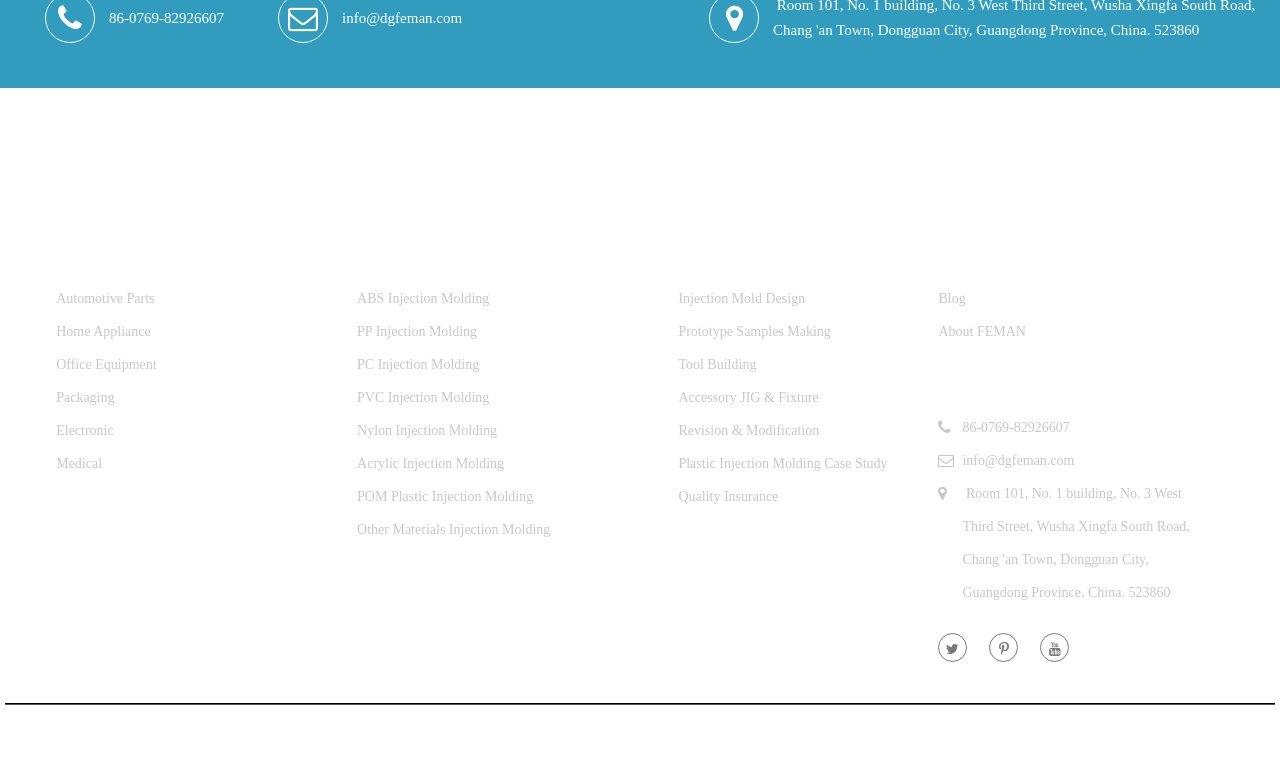Find and specify the bounding box coordinates that correspond to the clickable region for the instruction: "Check the Sitemap".

[0.842, 0.941, 0.882, 0.96]